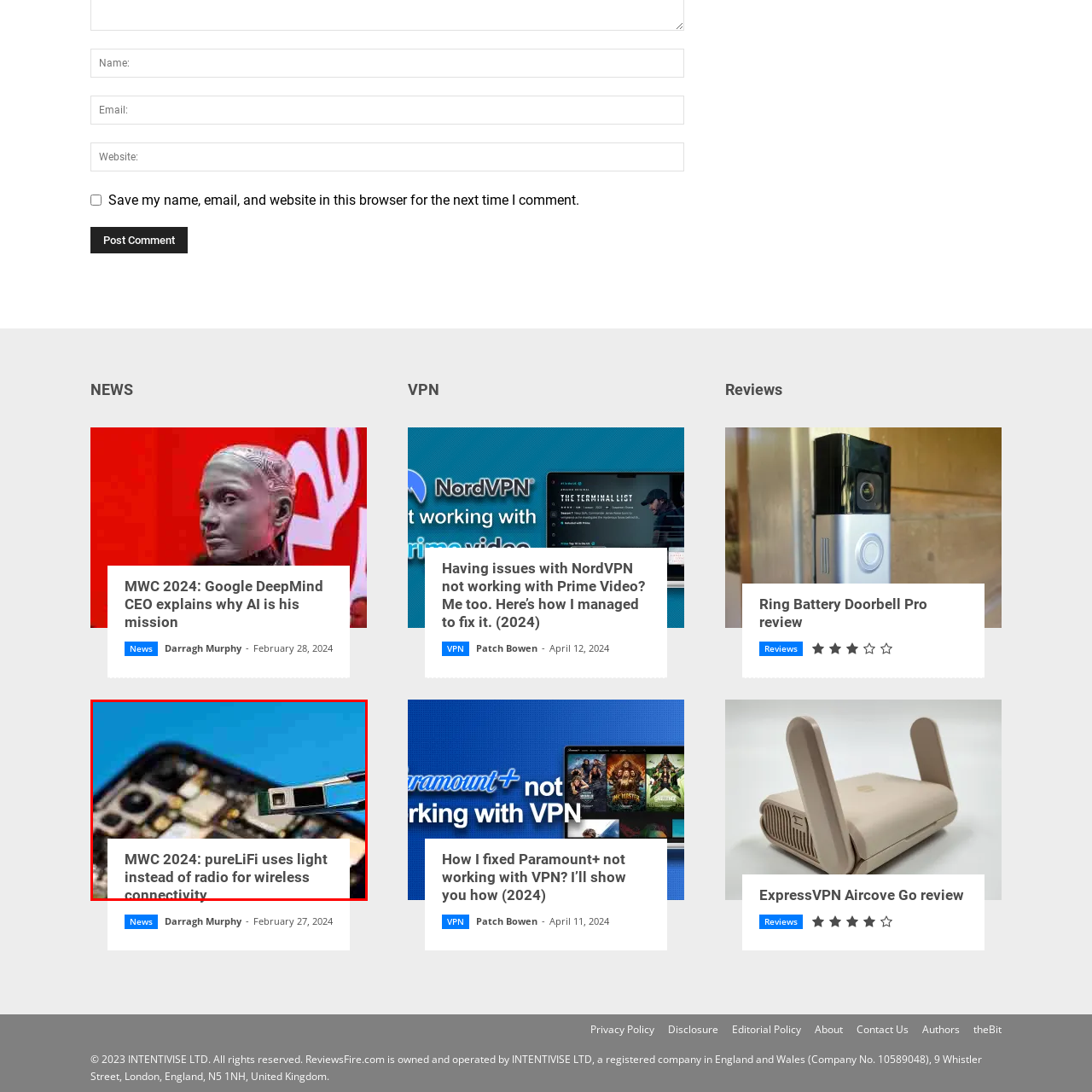Examine the image within the red border and provide a concise answer: What is the focus of the presentation?

pureLiFi uses light instead of radio for wireless connectivity